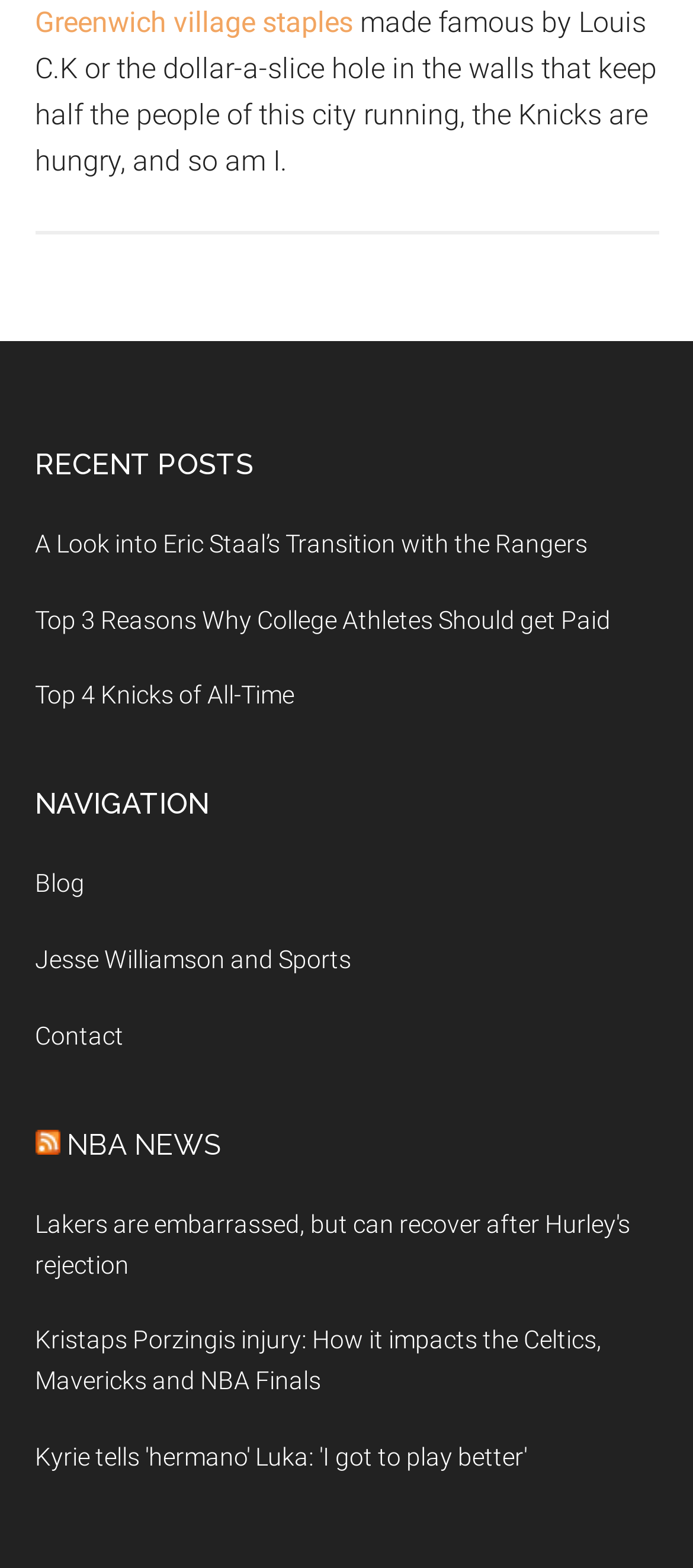From the webpage screenshot, predict the bounding box of the UI element that matches this description: "Top 4 Knicks of All-Time".

[0.05, 0.434, 0.424, 0.453]